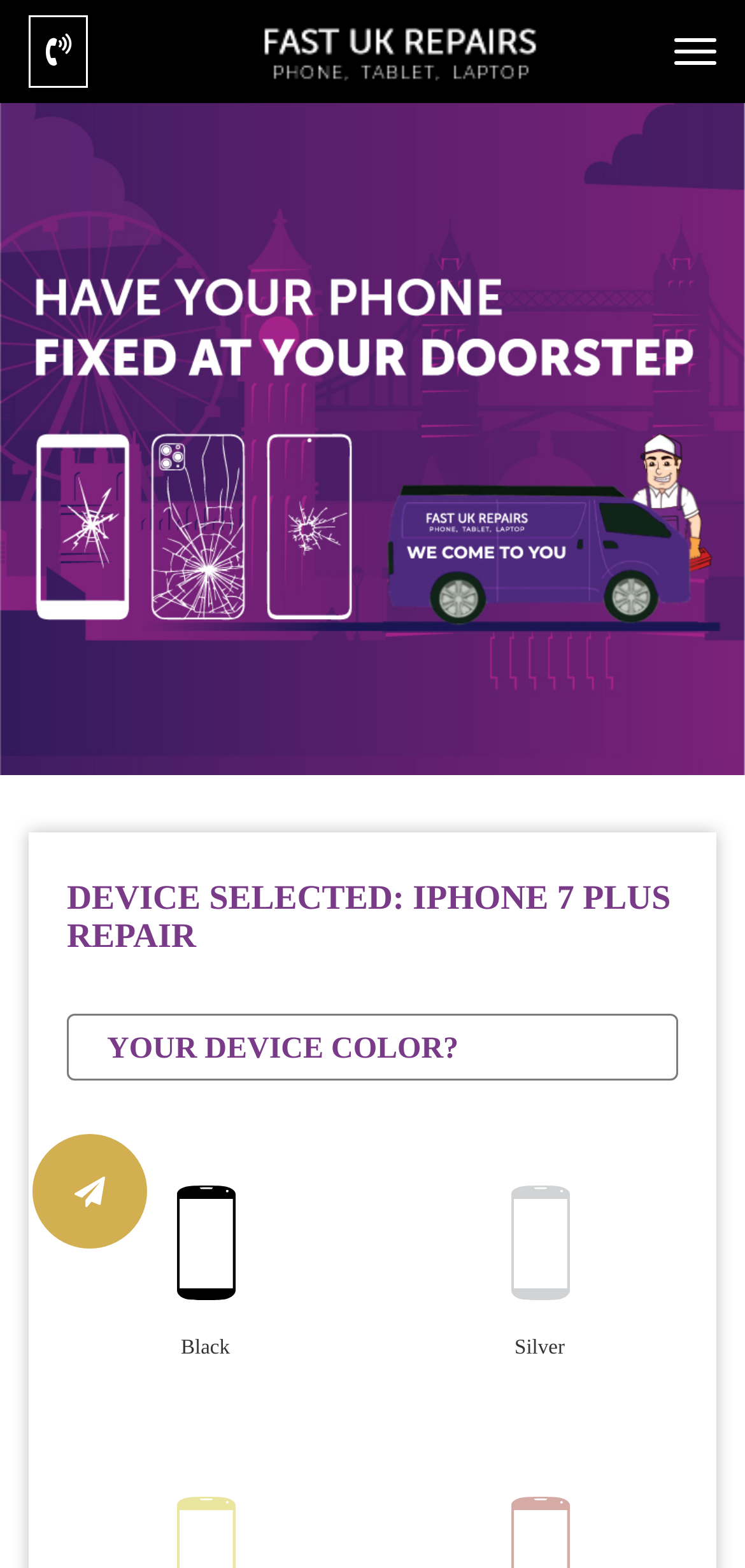Can you give a detailed response to the following question using the information from the image? What type of repair is being offered?

The webpage title 'iPhone 7 Plus Repair in London | Screen Repair and Replacement' suggests that the type of repair being offered is screen repair and replacement.